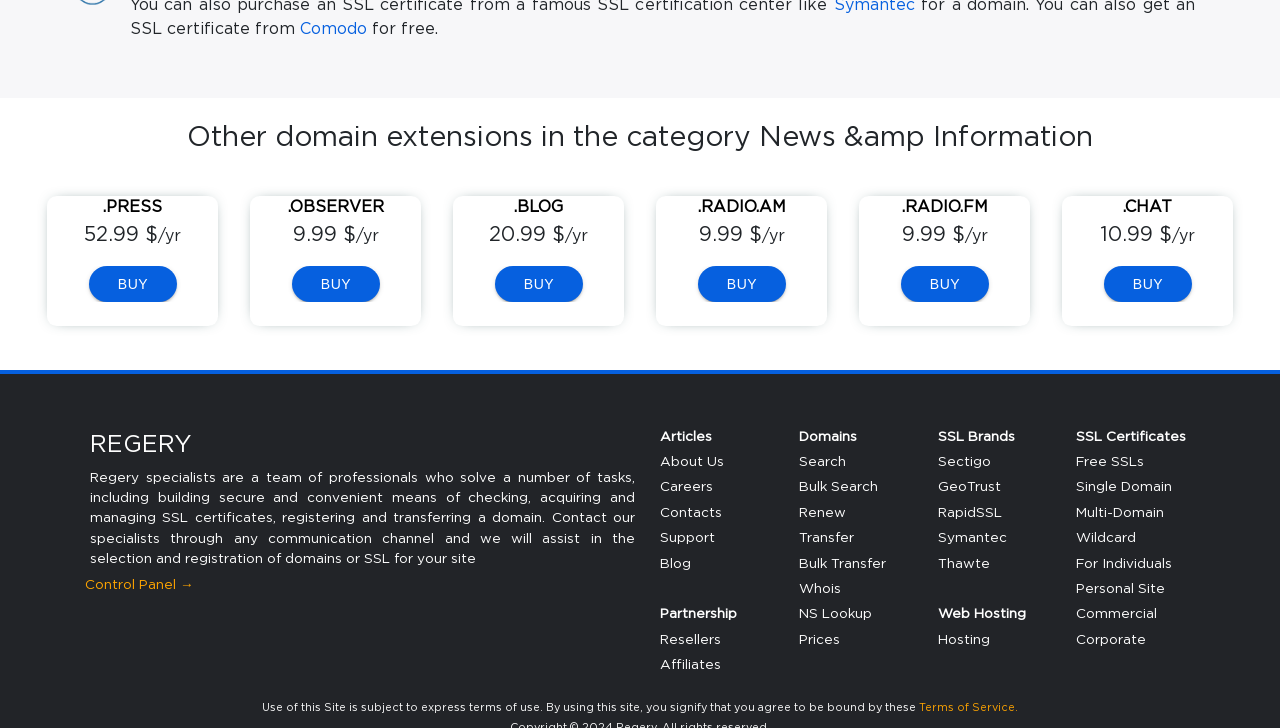Find the bounding box coordinates for the area that should be clicked to accomplish the instruction: "Get free SSL certificates".

[0.841, 0.627, 0.894, 0.643]